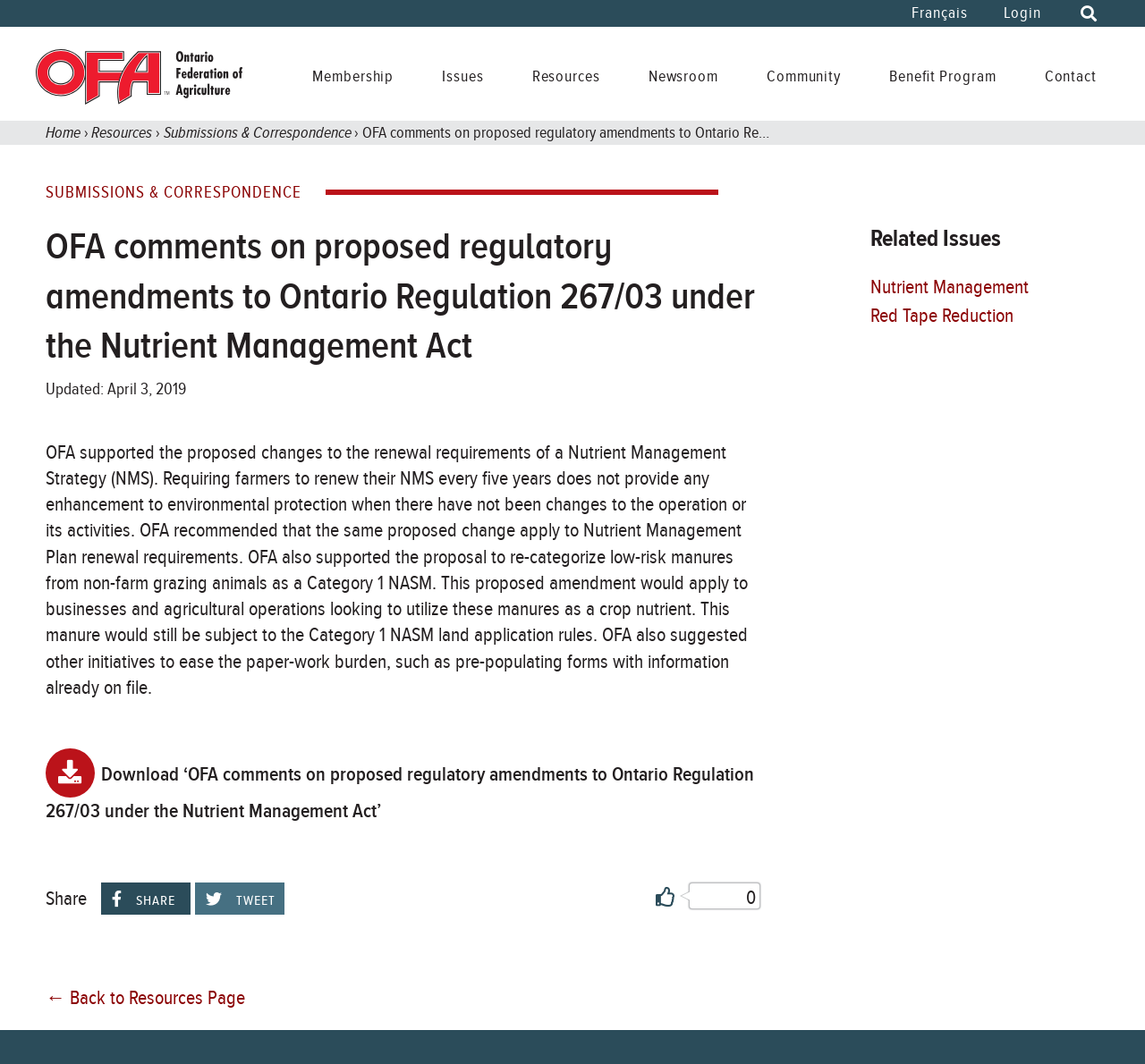What is the purpose of the 'Share' button?
Look at the webpage screenshot and answer the question with a detailed explanation.

I found the answer by looking at the bottom of the webpage, where the 'Share' button is located. The button is accompanied by links to share the webpage on social media platforms, indicating that its purpose is to allow users to share the webpage with others.